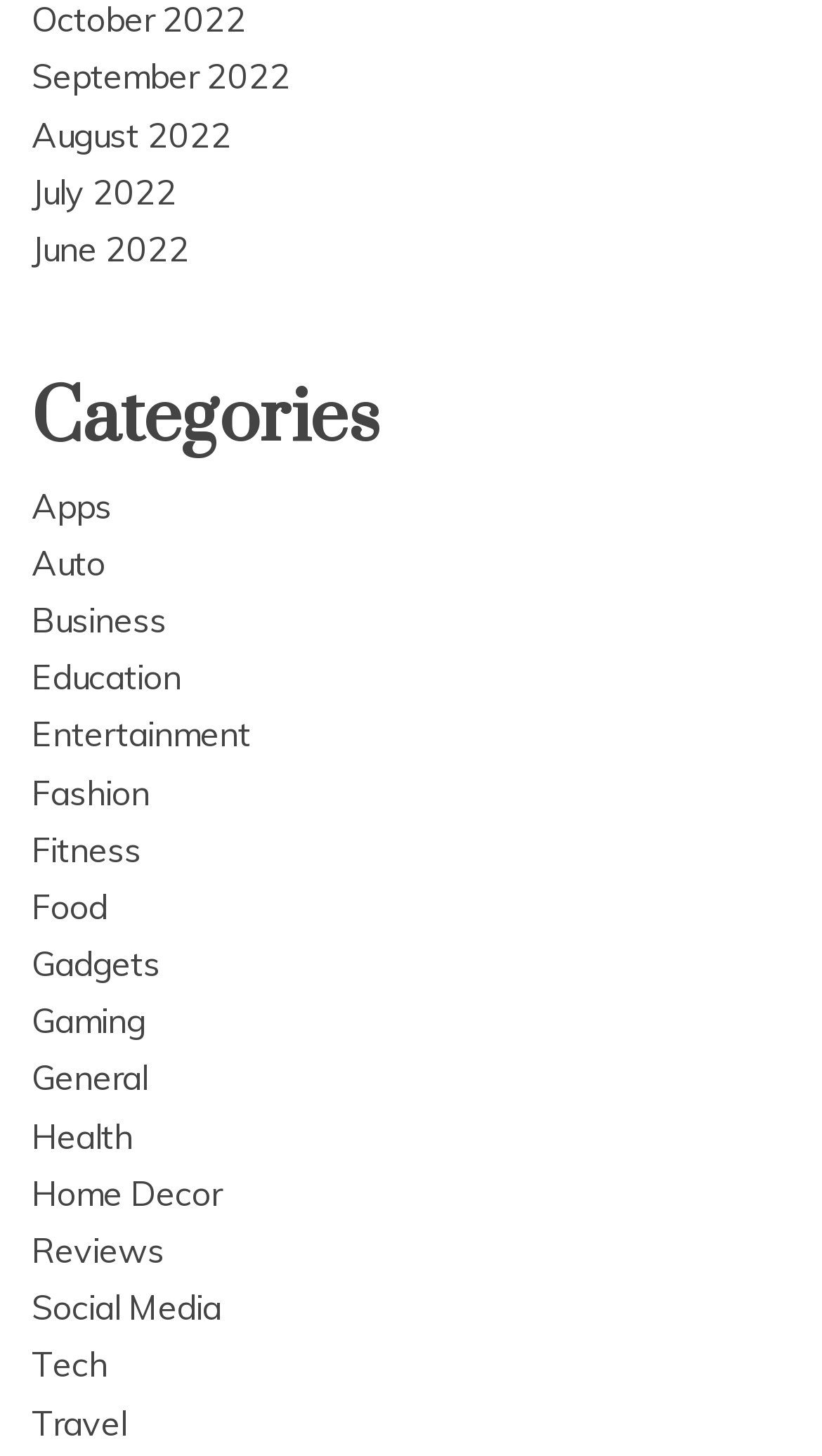What is the last category listed?
Please give a detailed and elaborate explanation in response to the question.

I looked at the links under the 'Categories' heading and found that the last category listed is 'Travel'.